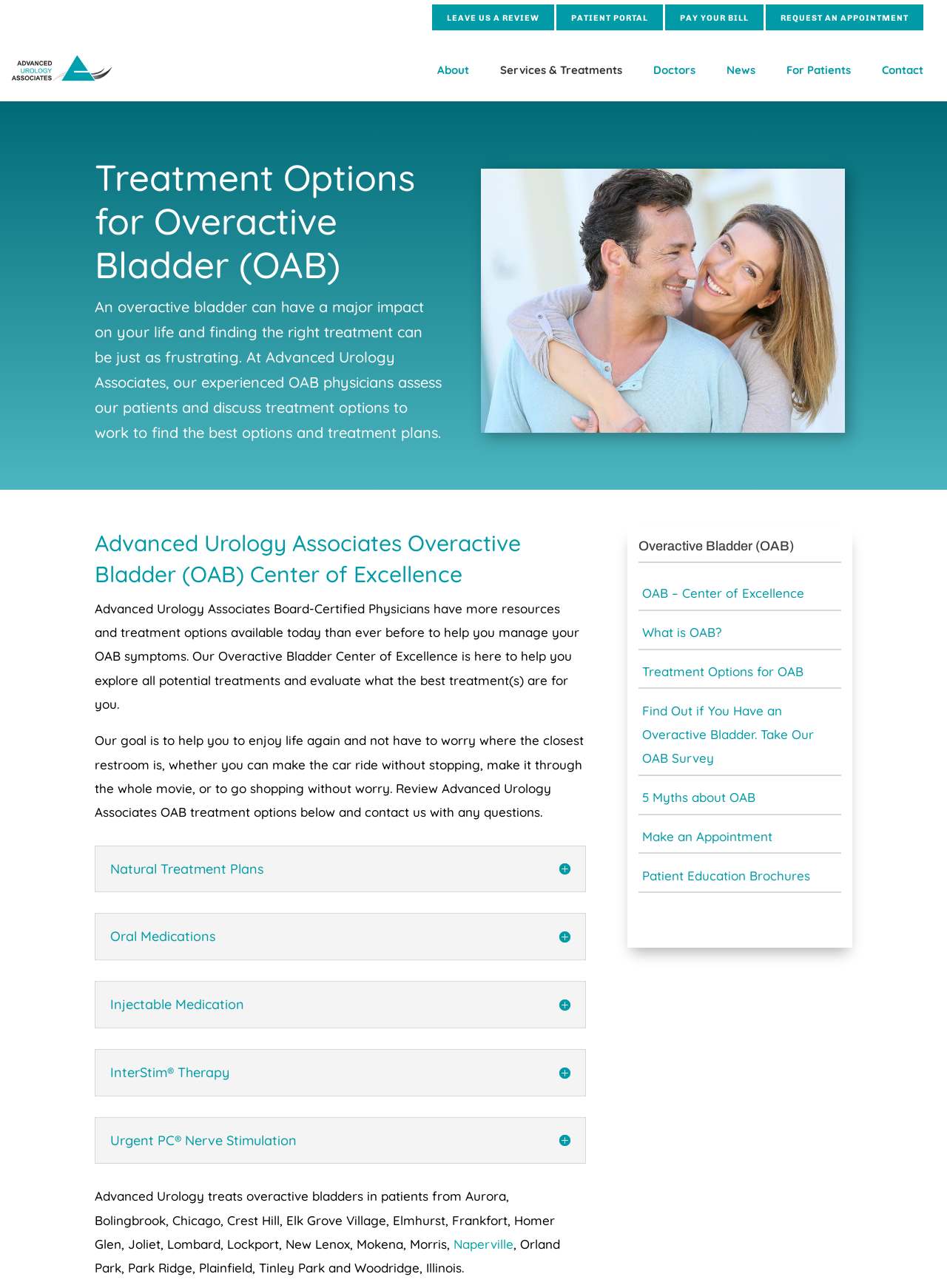Respond with a single word or short phrase to the following question: 
What cities are served by Advanced Urology Associates?

Naperville, Aurora, Bolingbrook, etc.